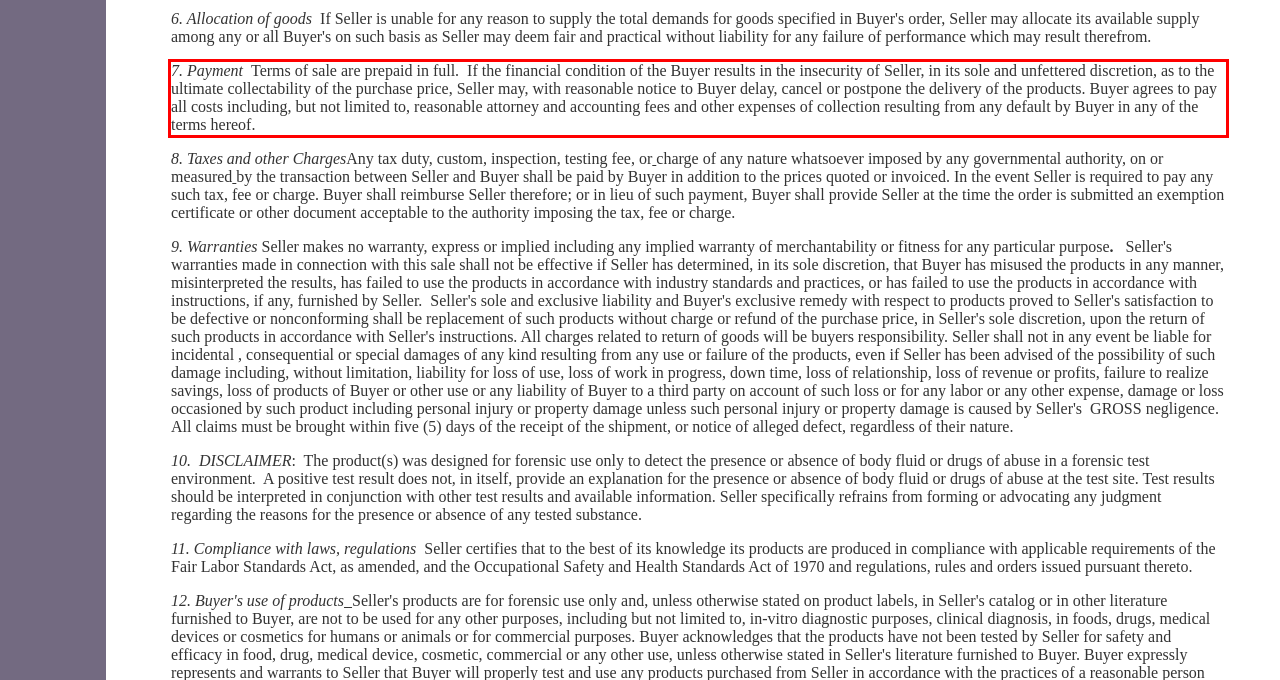Please analyze the provided webpage screenshot and perform OCR to extract the text content from the red rectangle bounding box.

7. Payment Terms of sale are prepaid in full. If the financial condition of the Buyer results in the insecurity of Seller, in its sole and unfettered discretion, as to the ultimate collectability of the purchase price, Seller may, with reasonable notice to Buyer delay, cancel or postpone the delivery of the products. Buyer agrees to pay all costs including, but not limited to, reasonable attorney and accounting fees and other expenses of collection resulting from any default by Buyer in any of the terms hereof.